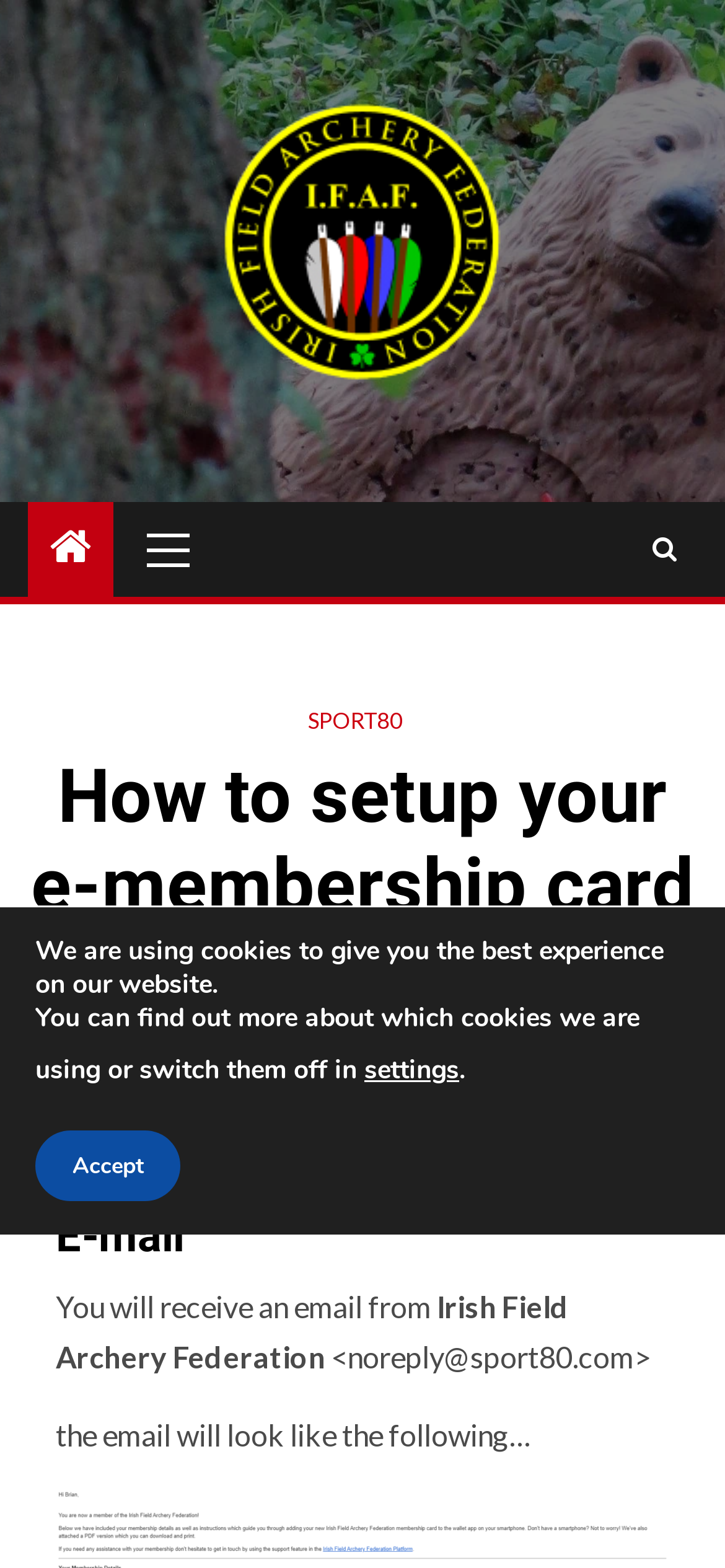What is the name of the platform used by the federation?
Based on the image, please offer an in-depth response to the question.

The name of the platform used by the federation can be found in the top-right corner of the webpage, where it is written as 'SPORT80'.